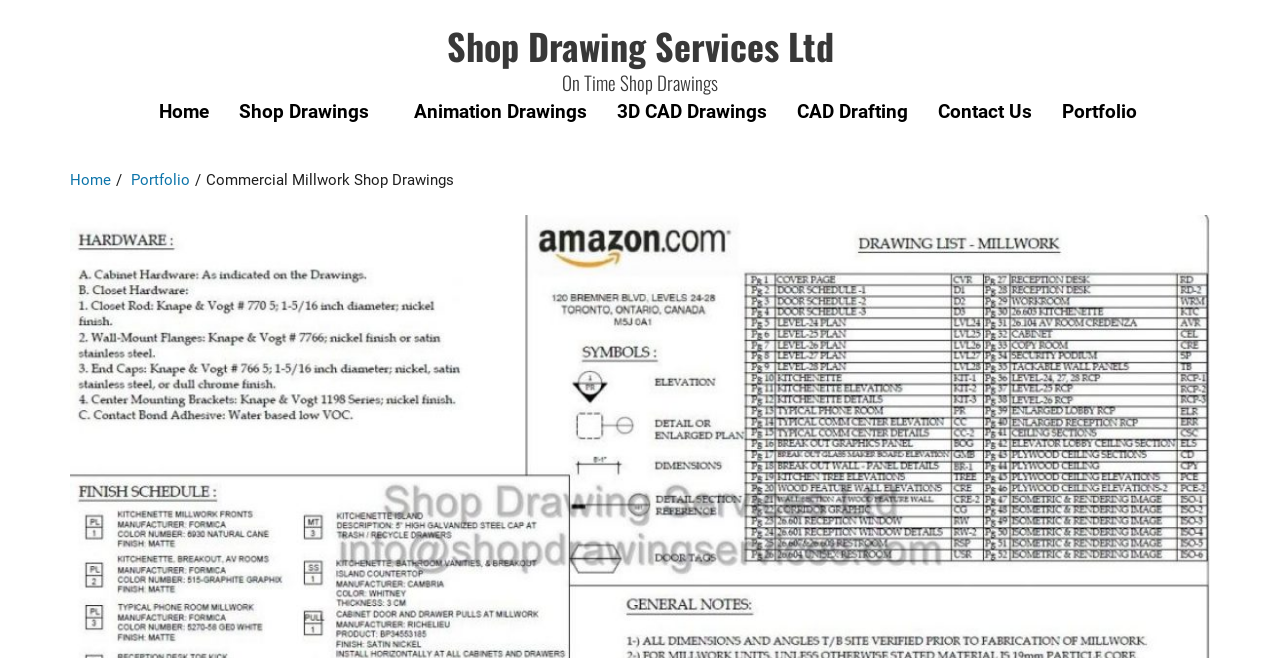Find the bounding box coordinates for the UI element whose description is: "CAD Drafting". The coordinates should be four float numbers between 0 and 1, in the format [left, top, right, bottom].

[0.611, 0.129, 0.721, 0.213]